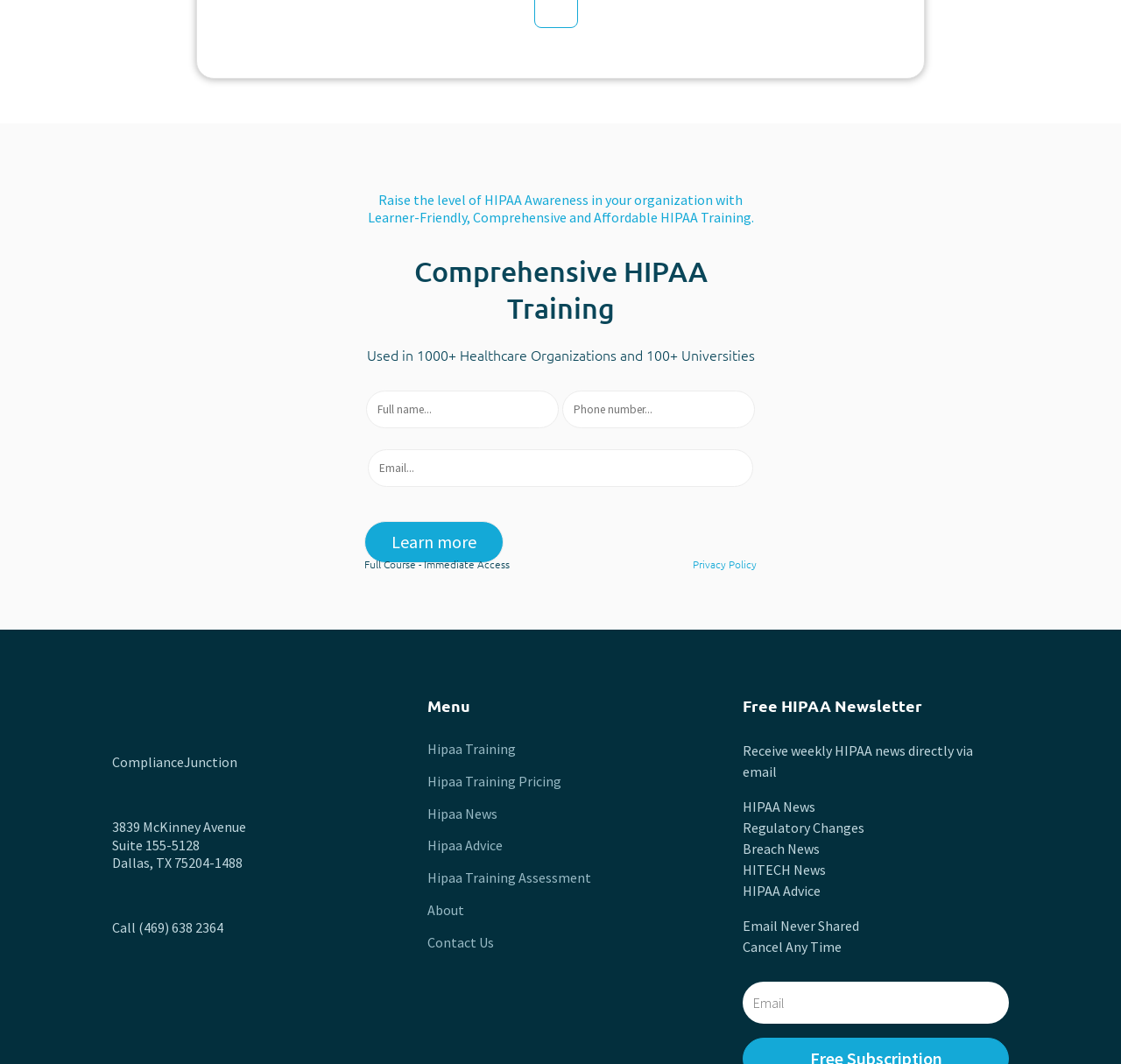Pinpoint the bounding box coordinates of the clickable element to carry out the following instruction: "Subscribe to the HIPAA newsletter."

[0.663, 0.923, 0.9, 0.962]